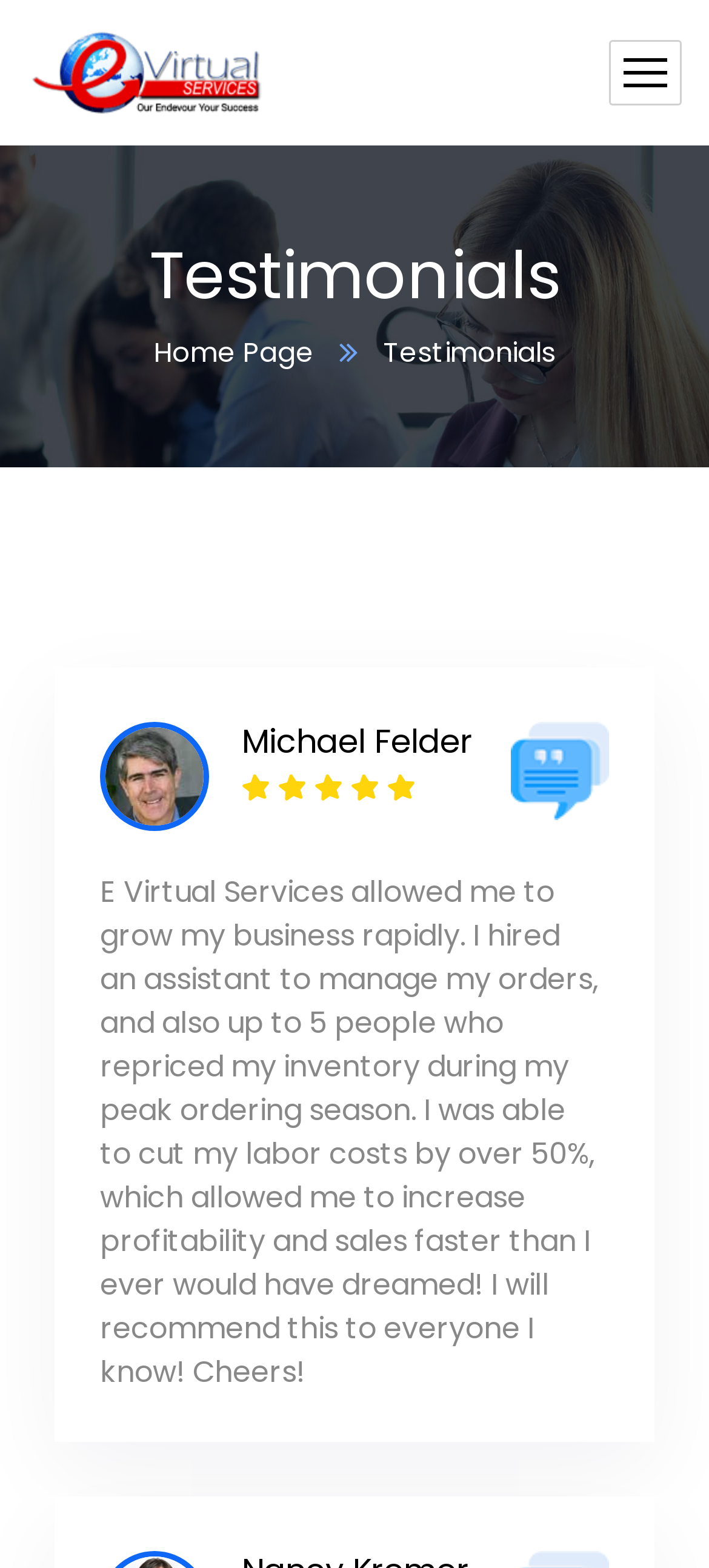What is the benefit of using E Virtual Services?
Refer to the image and provide a detailed answer to the question.

I found the answer by reading the static text element that contains the testimonial quote, which mentions that the author was able to 'cut my labor costs by over 50%'.